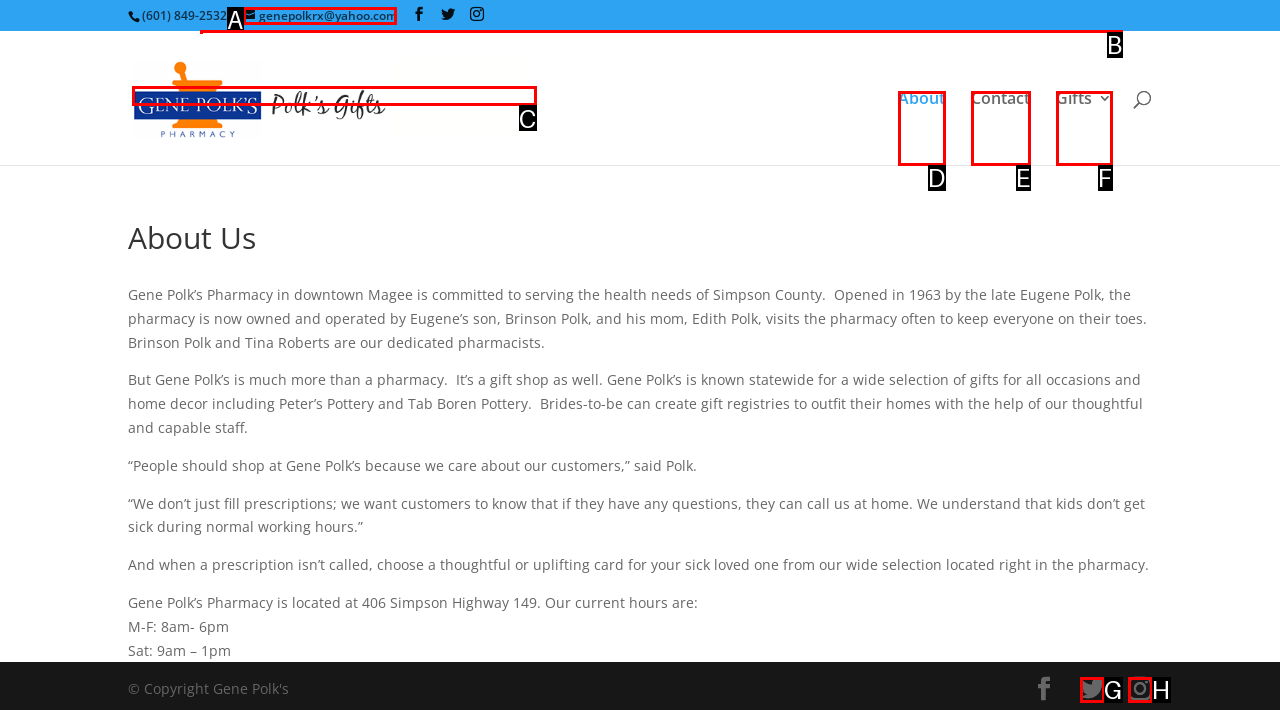To complete the task: Send an email to the pharmacy, select the appropriate UI element to click. Respond with the letter of the correct option from the given choices.

A